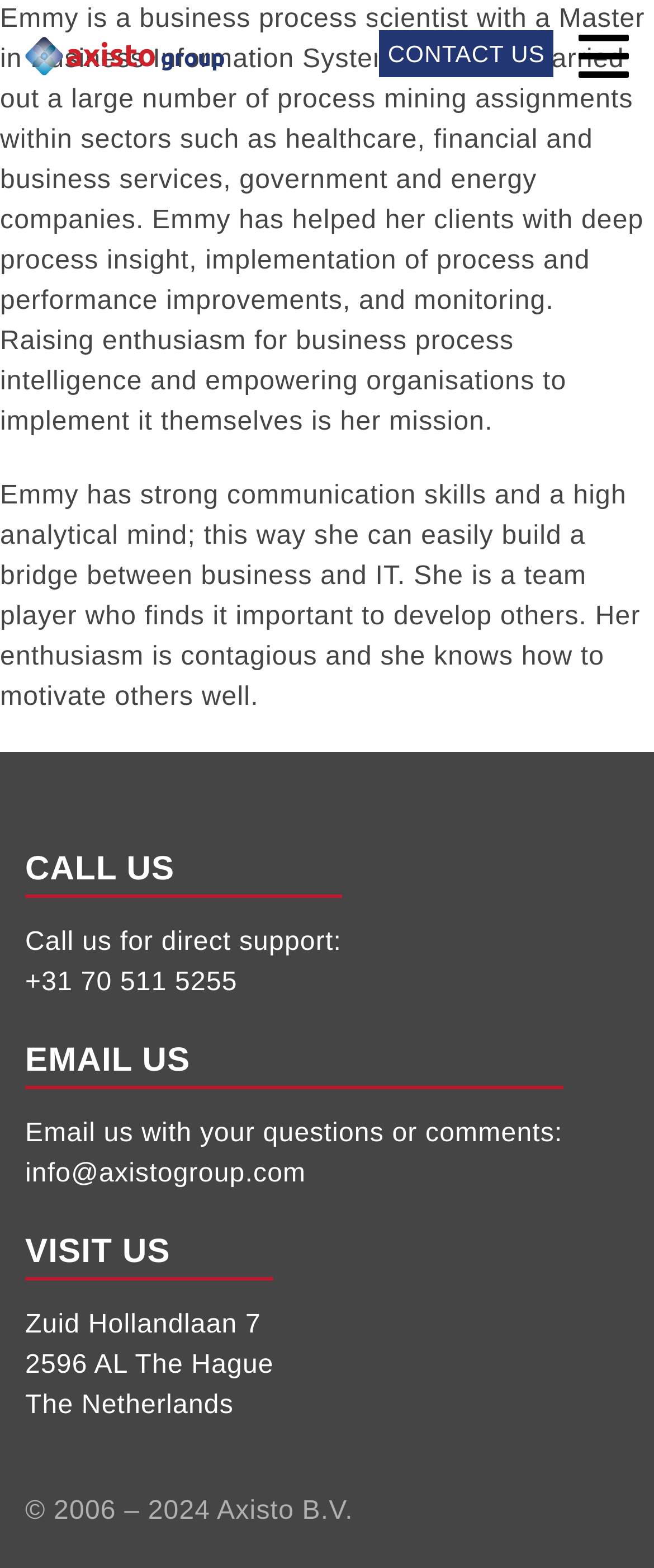Detail the features and information presented on the webpage.

This webpage is about Emmy Dudok, a business process scientist with a Master's degree in Business Information Systems. The page is divided into several sections. At the top, there is a navigation menu with links to "Change Insider", "Operational Performance Builder", "Rapid Performance Improvement", "Cases", "Insights", "People", and "Contact". 

Below the navigation menu, there is a brief introduction to Emmy, describing her background and expertise in process mining. This introduction is followed by another section that highlights her skills and personality, mentioning her strong communication skills, analytical mind, and ability to motivate others.

On the right side of the page, there is a section with the company's logo, "Axisto Group", and a link to "CONTACT US". Below this section, there is a smaller section with a link and an image, but no text.

At the bottom of the page, there is a complementary section with contact information. This section is divided into three parts: "CALL US", "EMAIL US", and "VISIT US". The "CALL US" part displays a phone number, while the "EMAIL US" part shows an email address. The "VISIT US" part provides the company's address in The Hague, Netherlands. Finally, there is a copyright notice at the very bottom of the page.